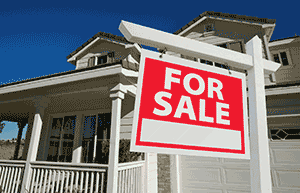What is the condition of the house in the background?
Your answer should be a single word or phrase derived from the screenshot.

Well-maintained